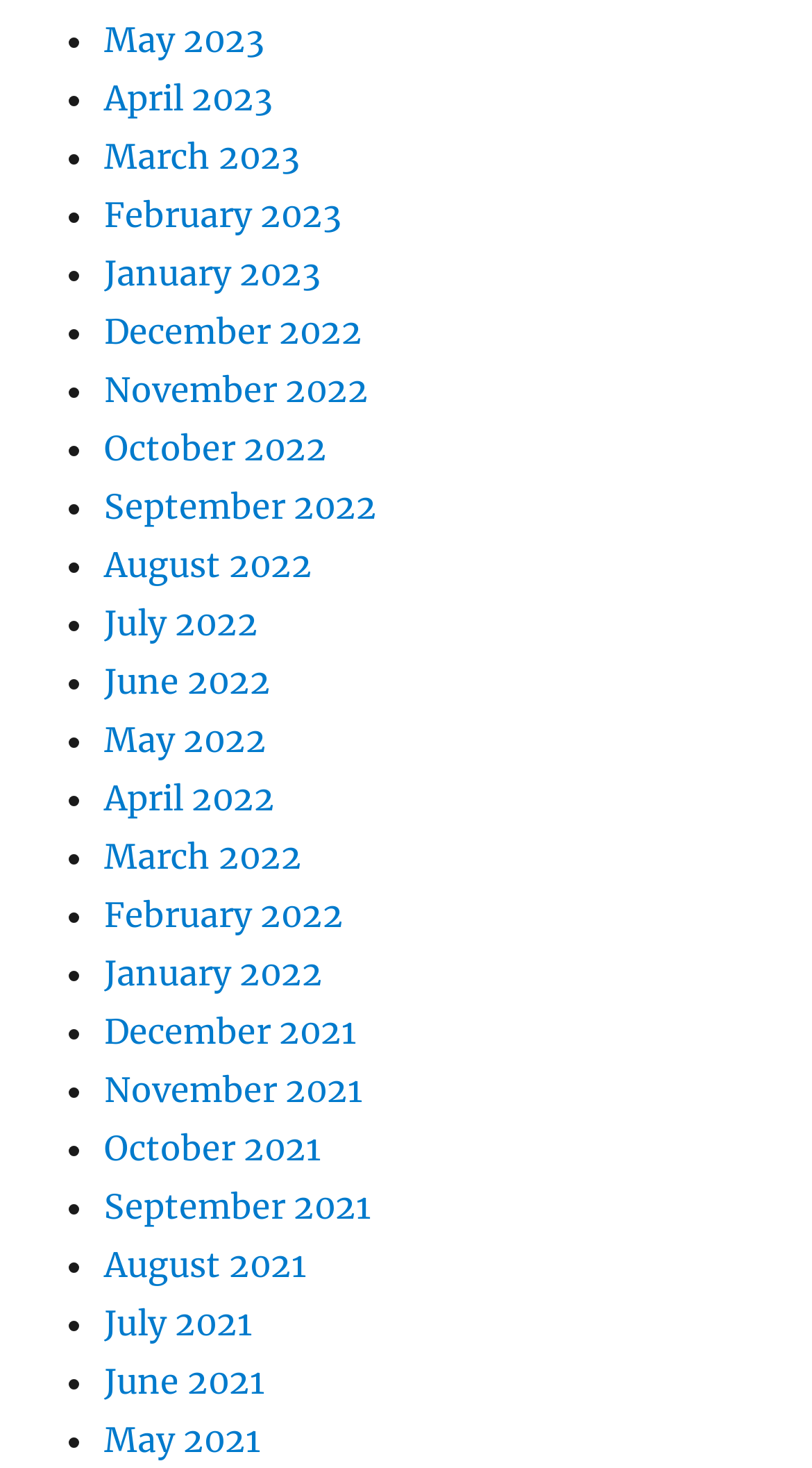Reply to the question with a single word or phrase:
What is the most recent month listed?

May 2023